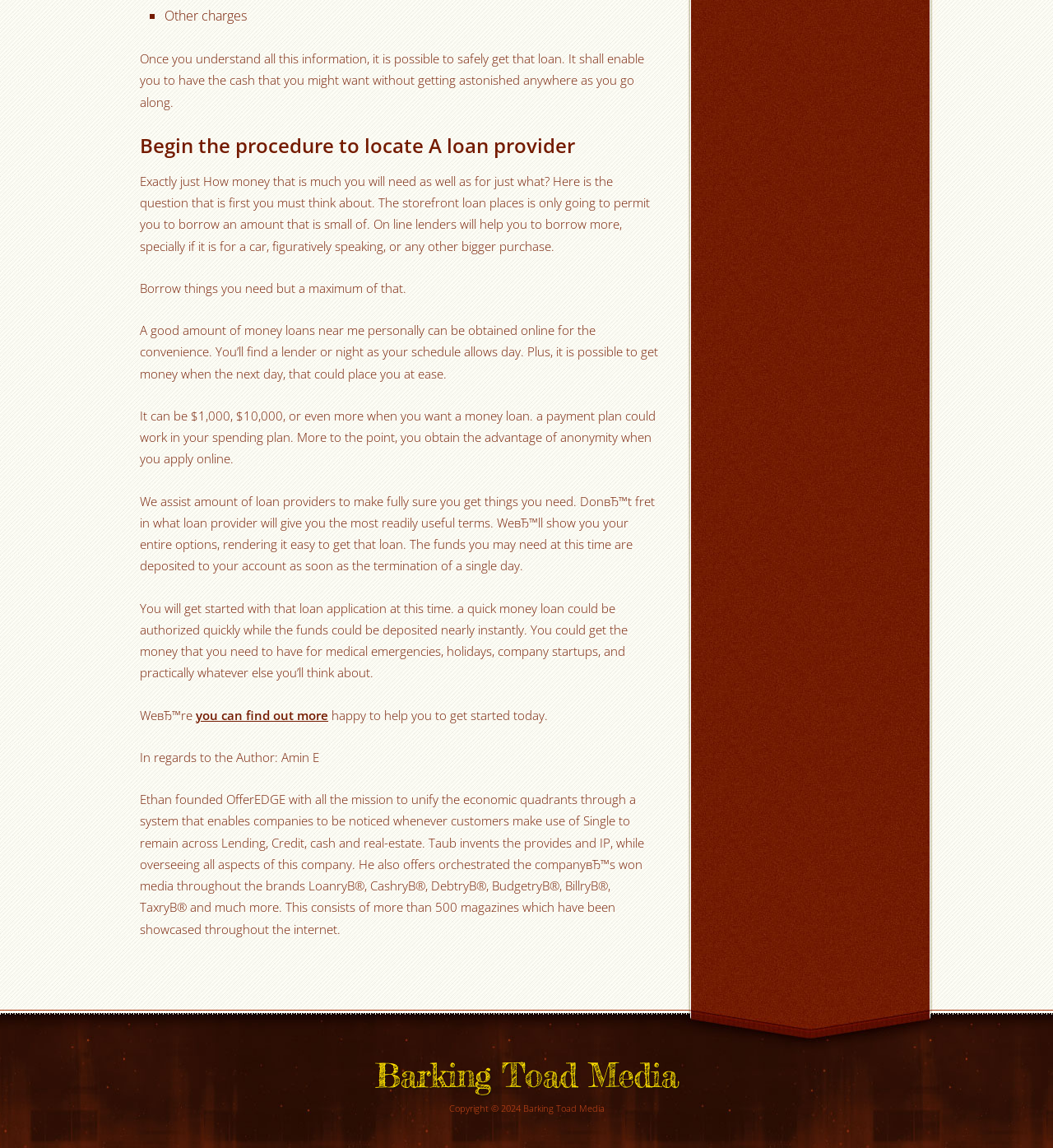What is the main topic of this webpage?
Could you give a comprehensive explanation in response to this question?

Based on the content of the webpage, it appears to be discussing loans and how to safely get one. The text mentions understanding loan information, borrowing money, and finding a lender.